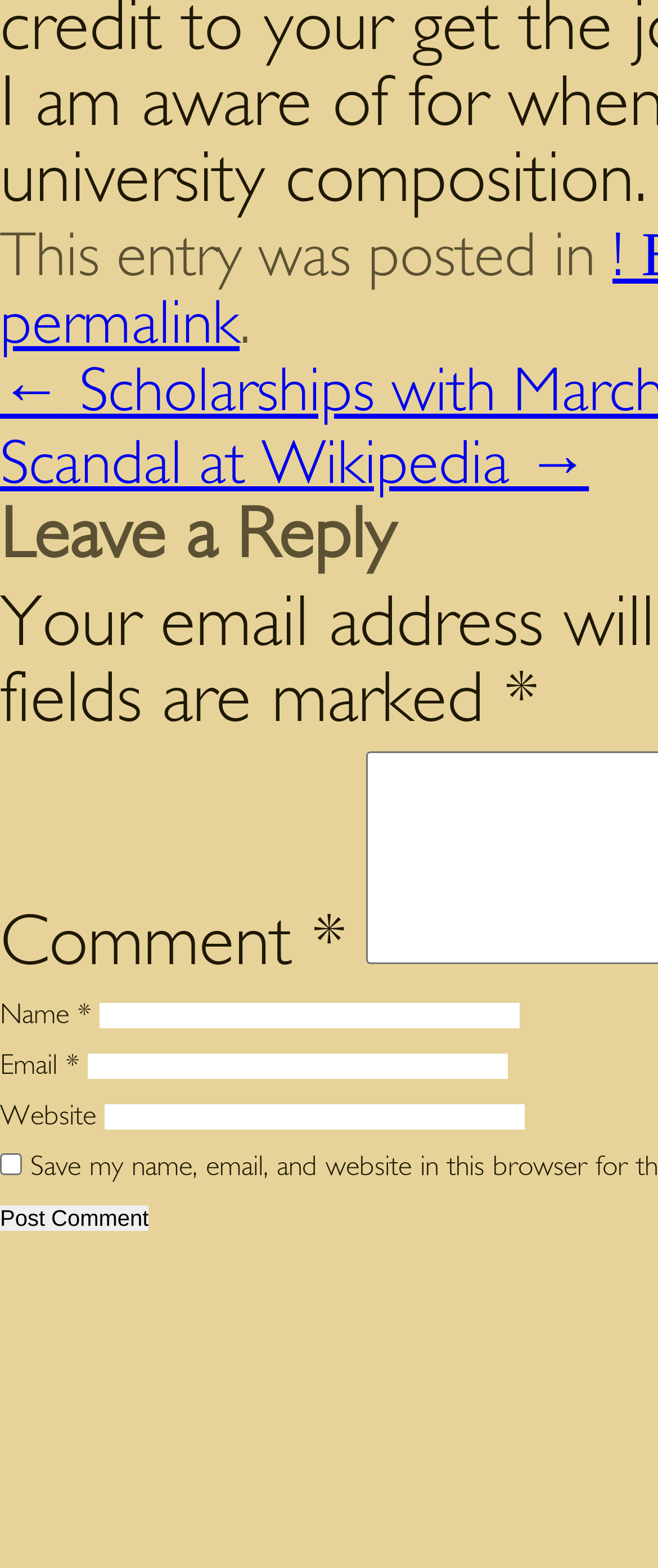What is the function of the checkbox?
Based on the image, please offer an in-depth response to the question.

The checkbox is labeled 'Save my name, email, and website in this browser for the next time I comment.' and is unchecked by default. Its function is to allow users to save their name, email, and website data in the browser for future commenting purposes.